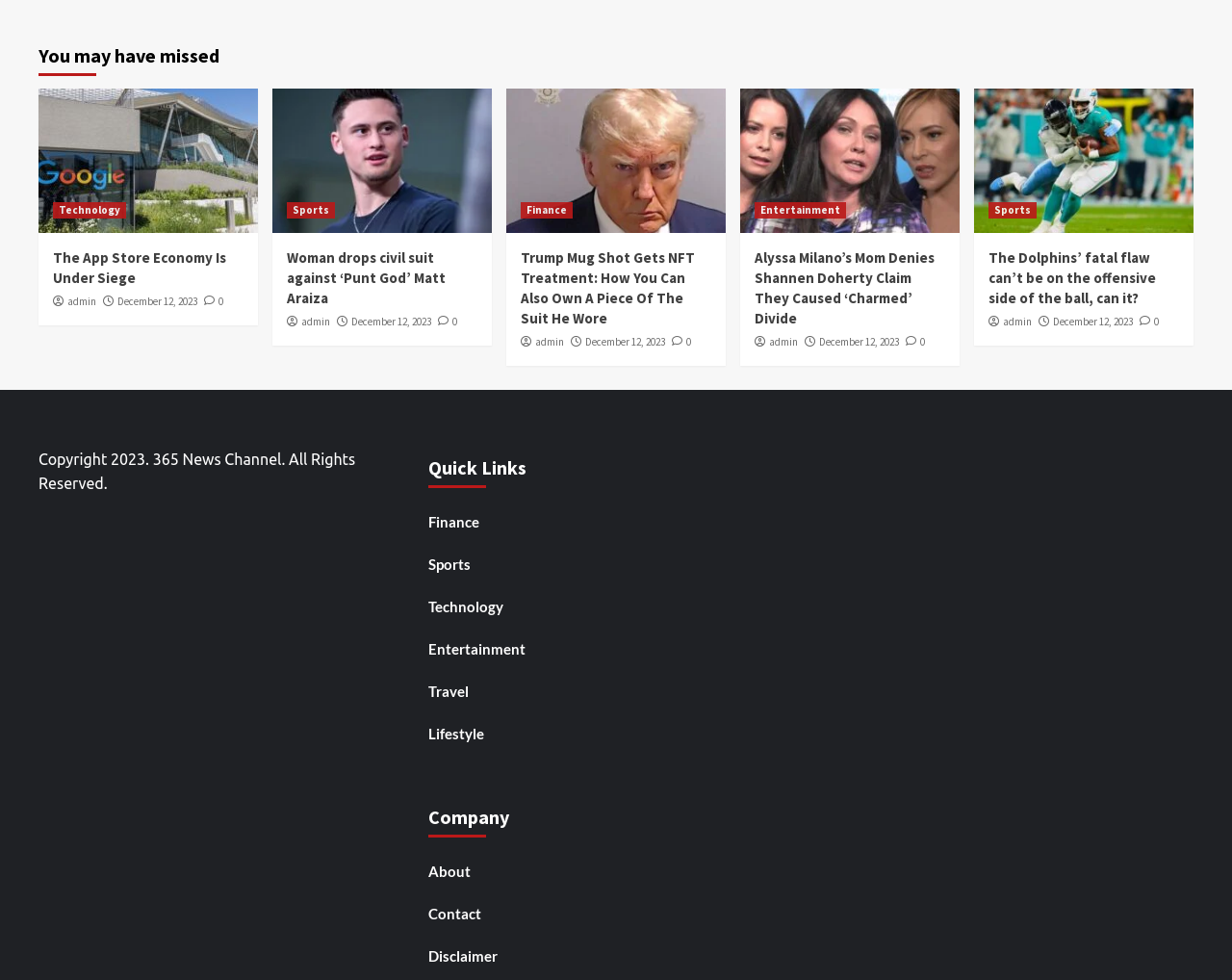Locate the bounding box coordinates of the item that should be clicked to fulfill the instruction: "Visit the 'HOME' page".

None